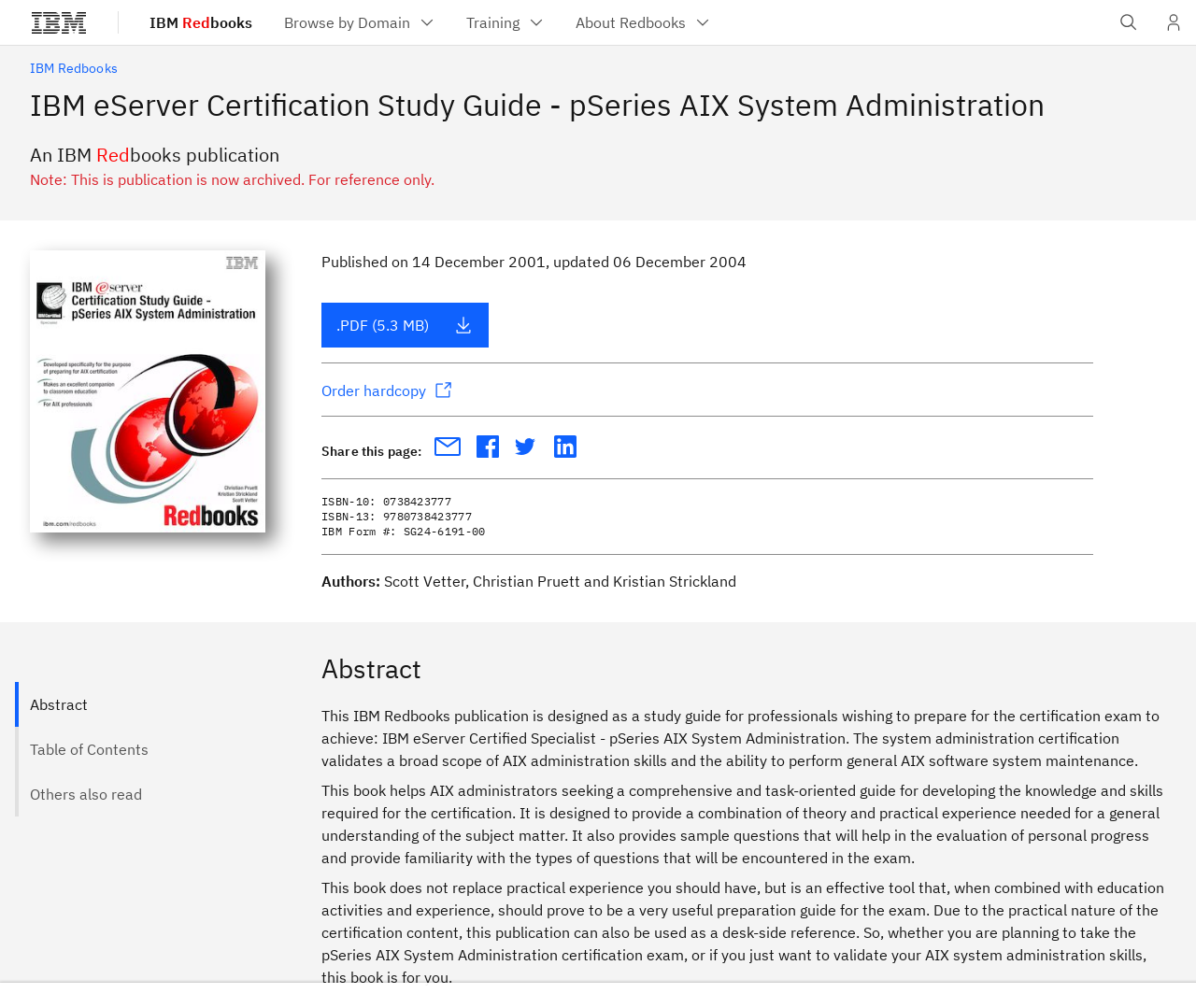Show the bounding box coordinates of the element that should be clicked to complete the task: "Open the search field".

[0.925, 0.0, 0.962, 0.044]